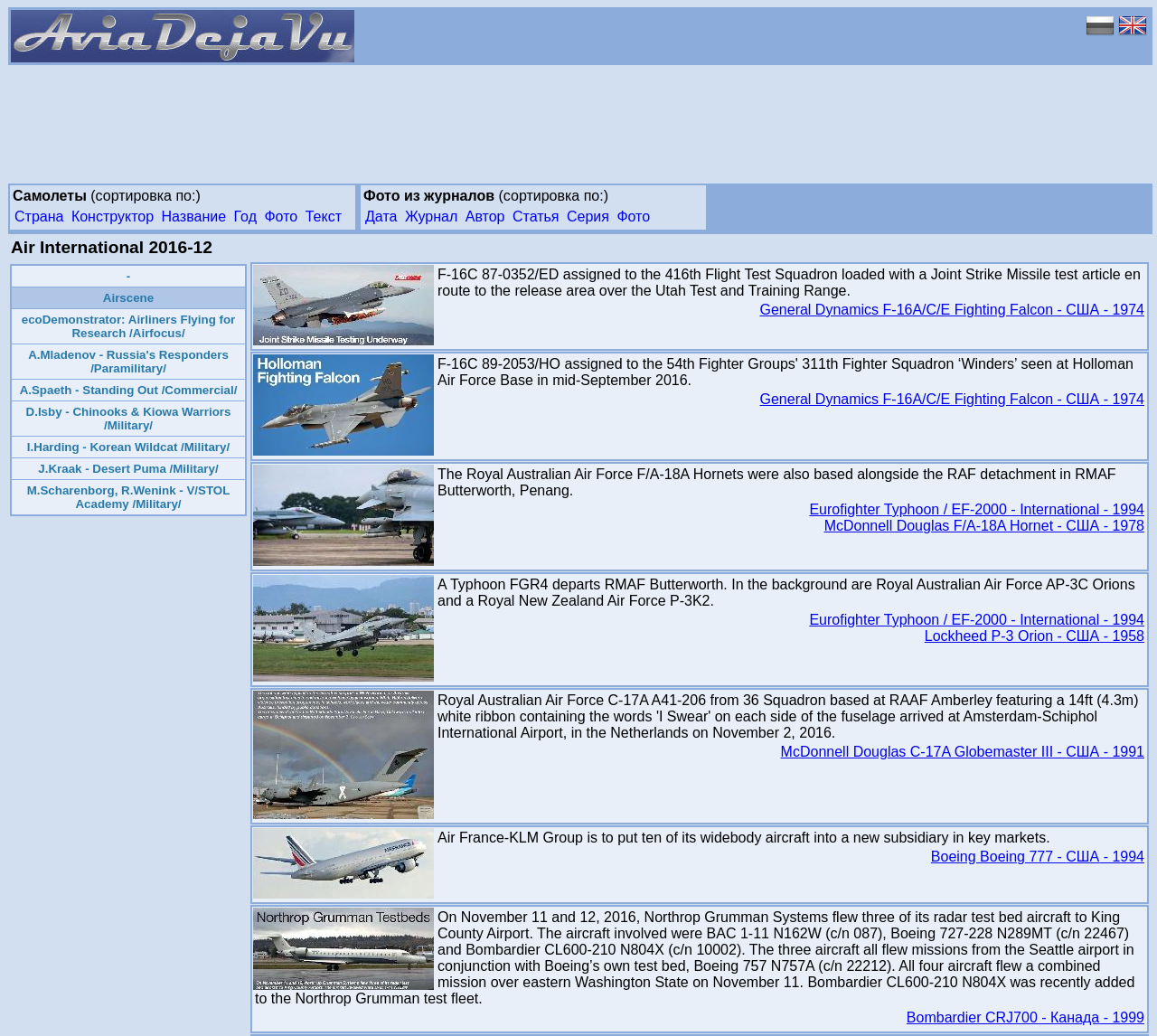Please determine the bounding box coordinates of the element to click on in order to accomplish the following task: "Click on the link 'Страна'". Ensure the coordinates are four float numbers ranging from 0 to 1, i.e., [left, top, right, bottom].

[0.012, 0.202, 0.055, 0.216]